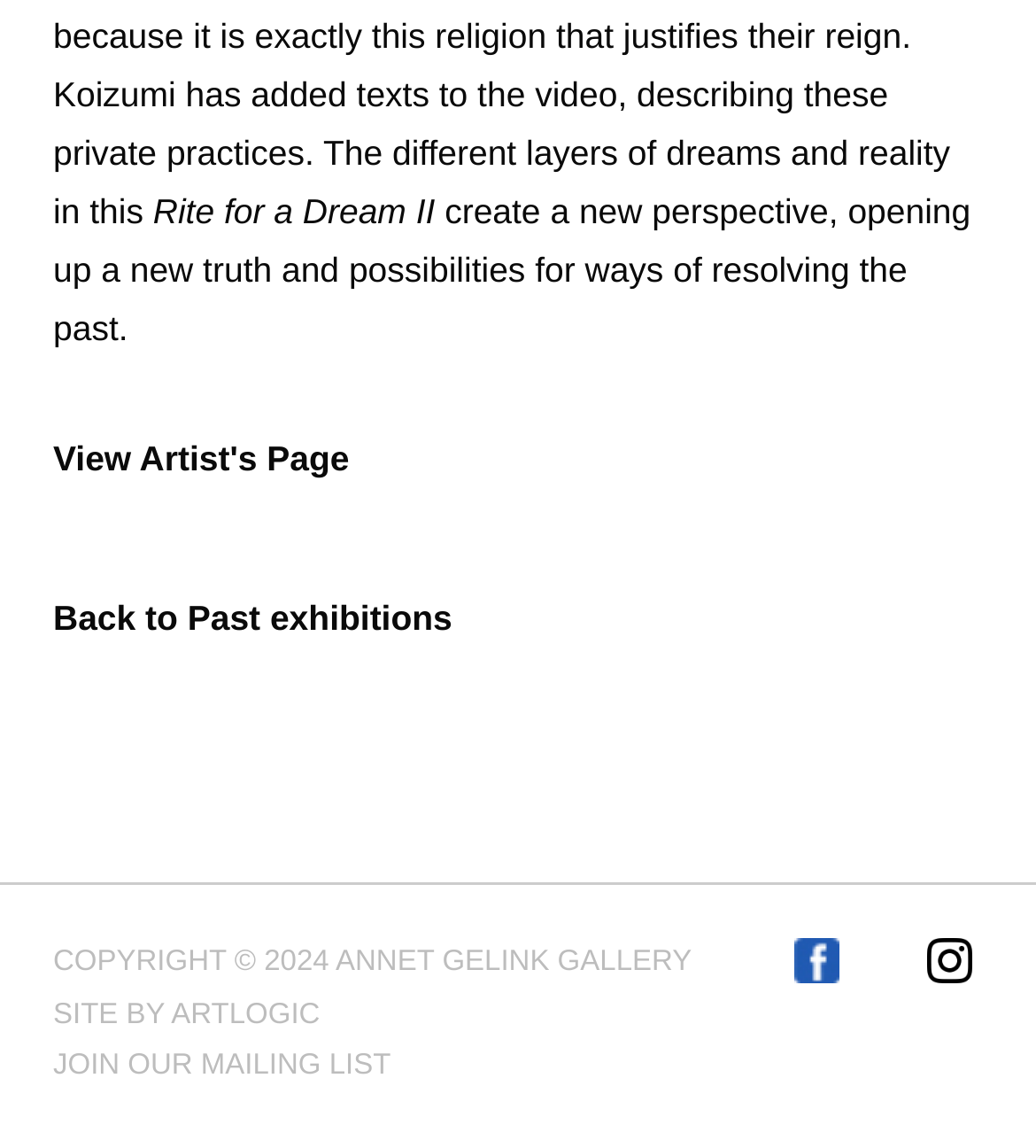Highlight the bounding box of the UI element that corresponds to this description: "Instagram".

[0.895, 0.818, 0.949, 0.863]